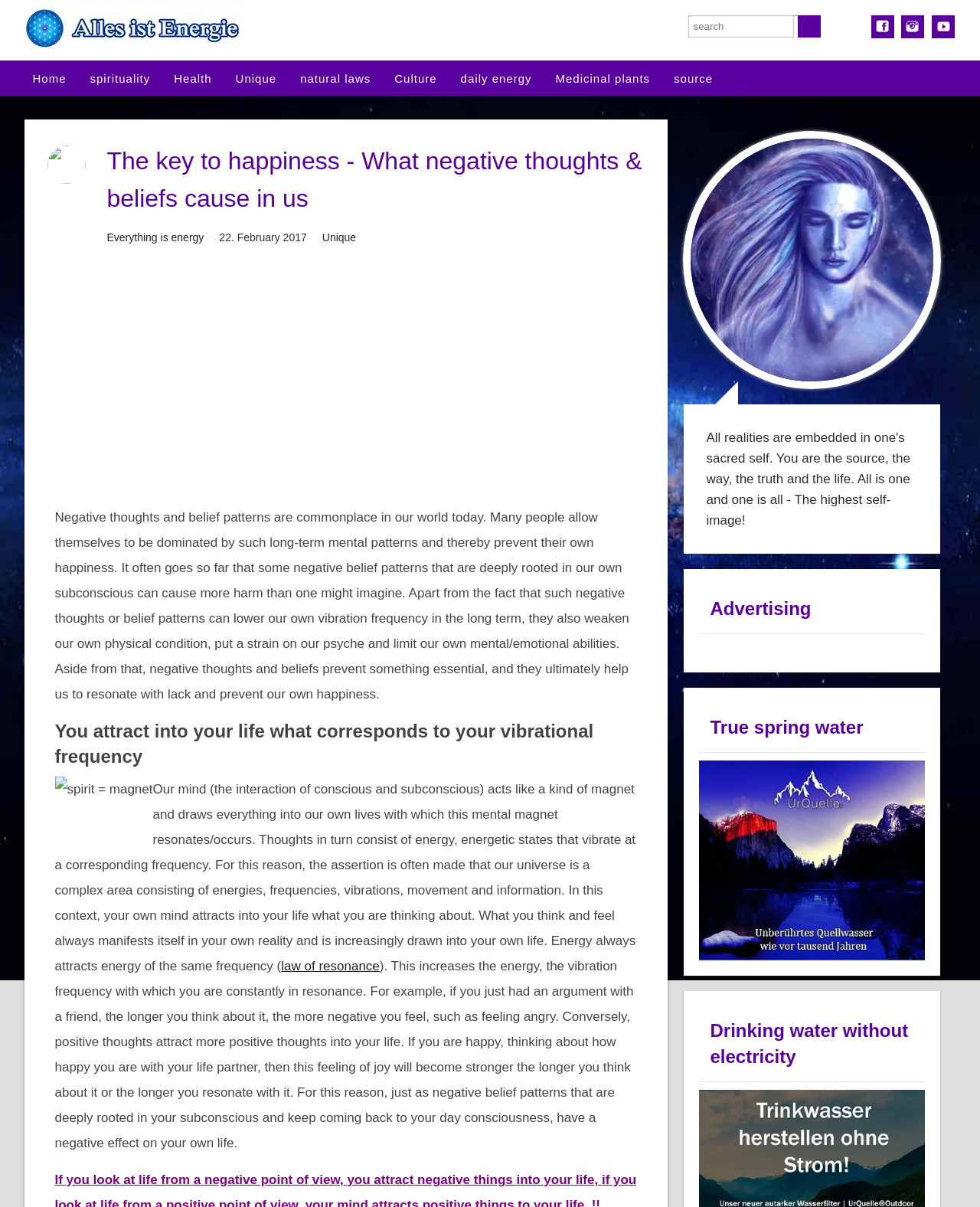What is the concept described in the image with the caption 'spirit = magnet'?
Please answer the question as detailed as possible based on the image.

The image with the caption 'spirit = magnet' is illustrating the concept that our mind acts like a magnet, attracting things that resonate with our vibrational frequency. This concept is explained in the surrounding text, which describes how our thoughts and feelings can attract similar energies into our lives.